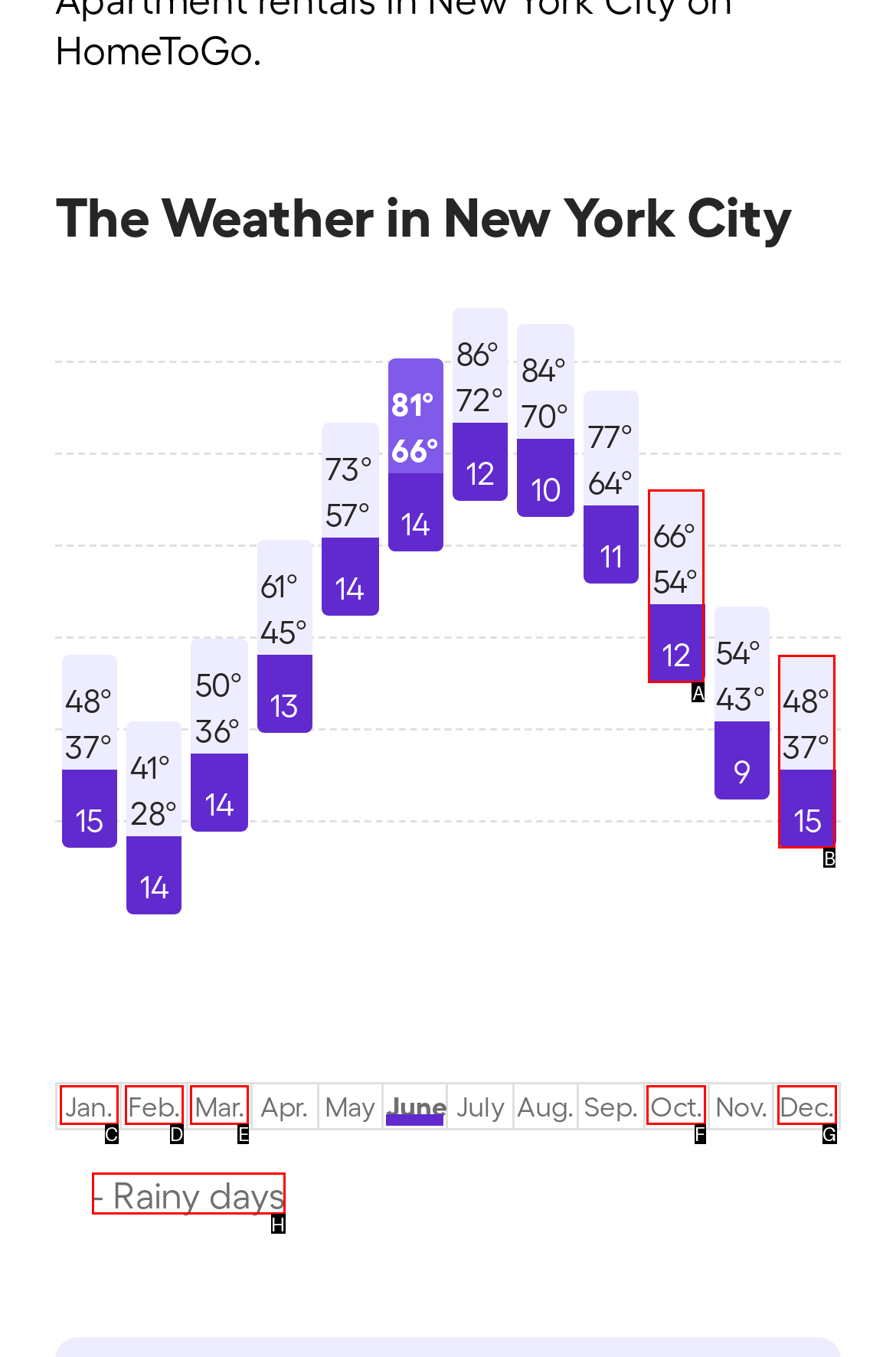Determine which UI element I need to click to achieve the following task: Check rainy days Provide your answer as the letter of the selected option.

H